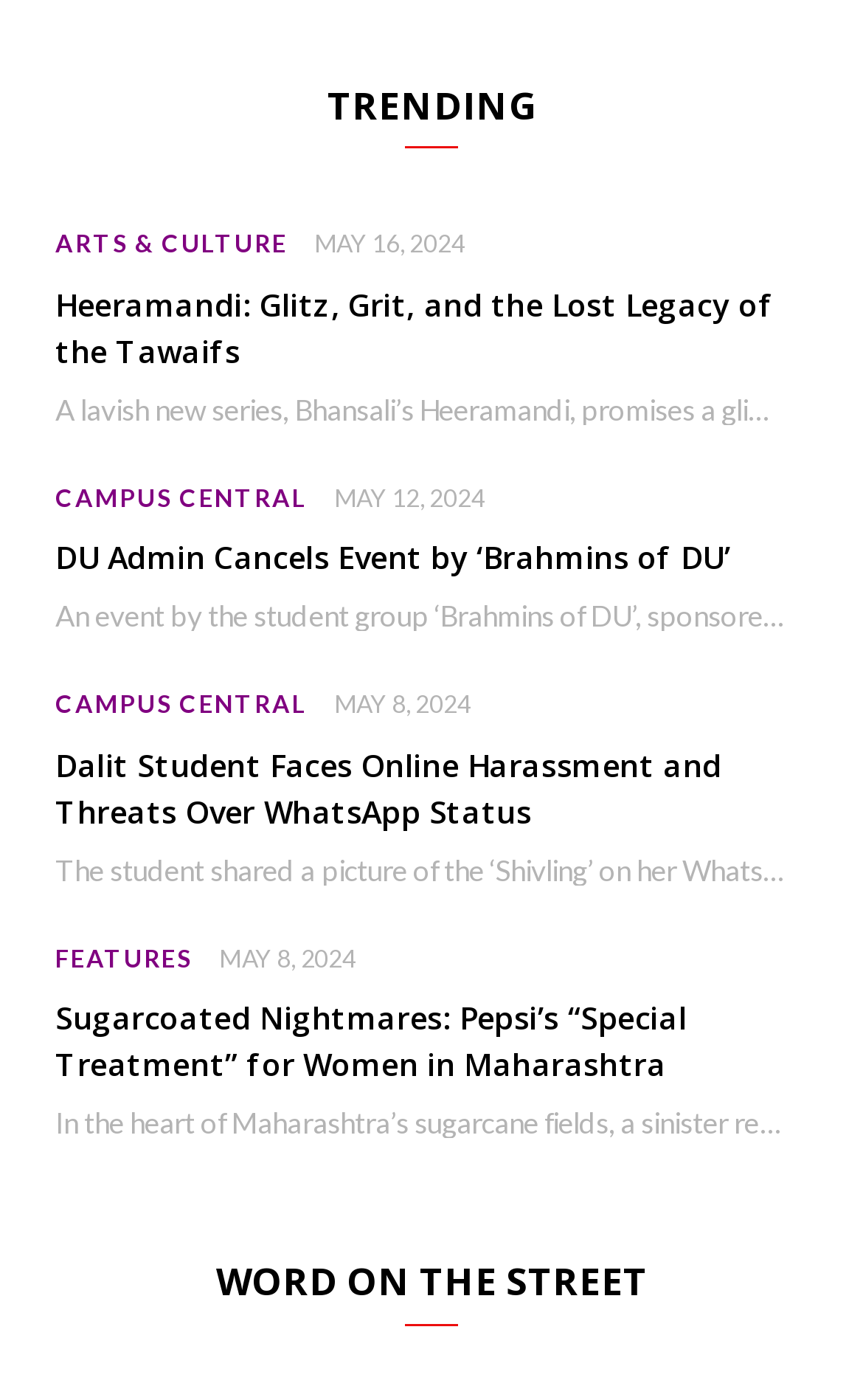What is the title of the section at the bottom of the webpage?
Look at the image and answer with only one word or phrase.

WORD ON THE STREET